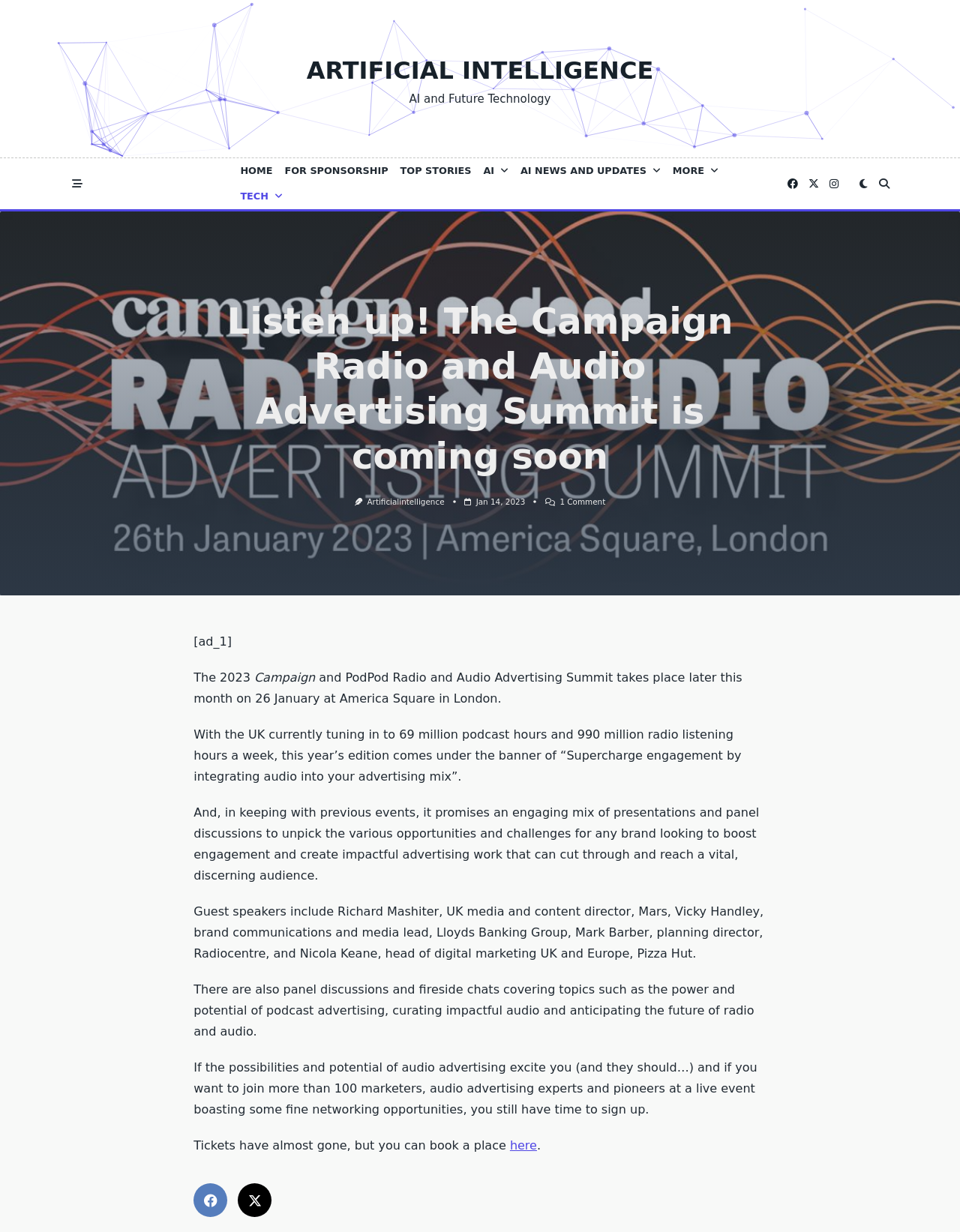Find the bounding box coordinates of the clickable region needed to perform the following instruction: "Click on the 'FOR SPONSORSHIP' link". The coordinates should be provided as four float numbers between 0 and 1, i.e., [left, top, right, bottom].

[0.29, 0.128, 0.411, 0.149]